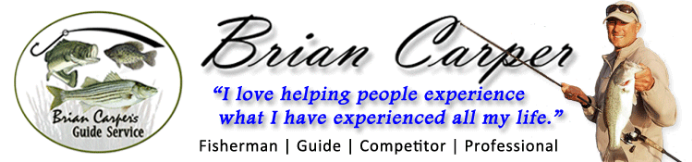Using the information shown in the image, answer the question with as much detail as possible: What is Brian Carper's profession?

Below the name 'Brian Carper', there are descriptors that indicate his expertise and dedication to the sport, which are 'Fisherman | Guide | Competitor | Professional', suggesting that Brian Carper is a professional fisherman and guide.